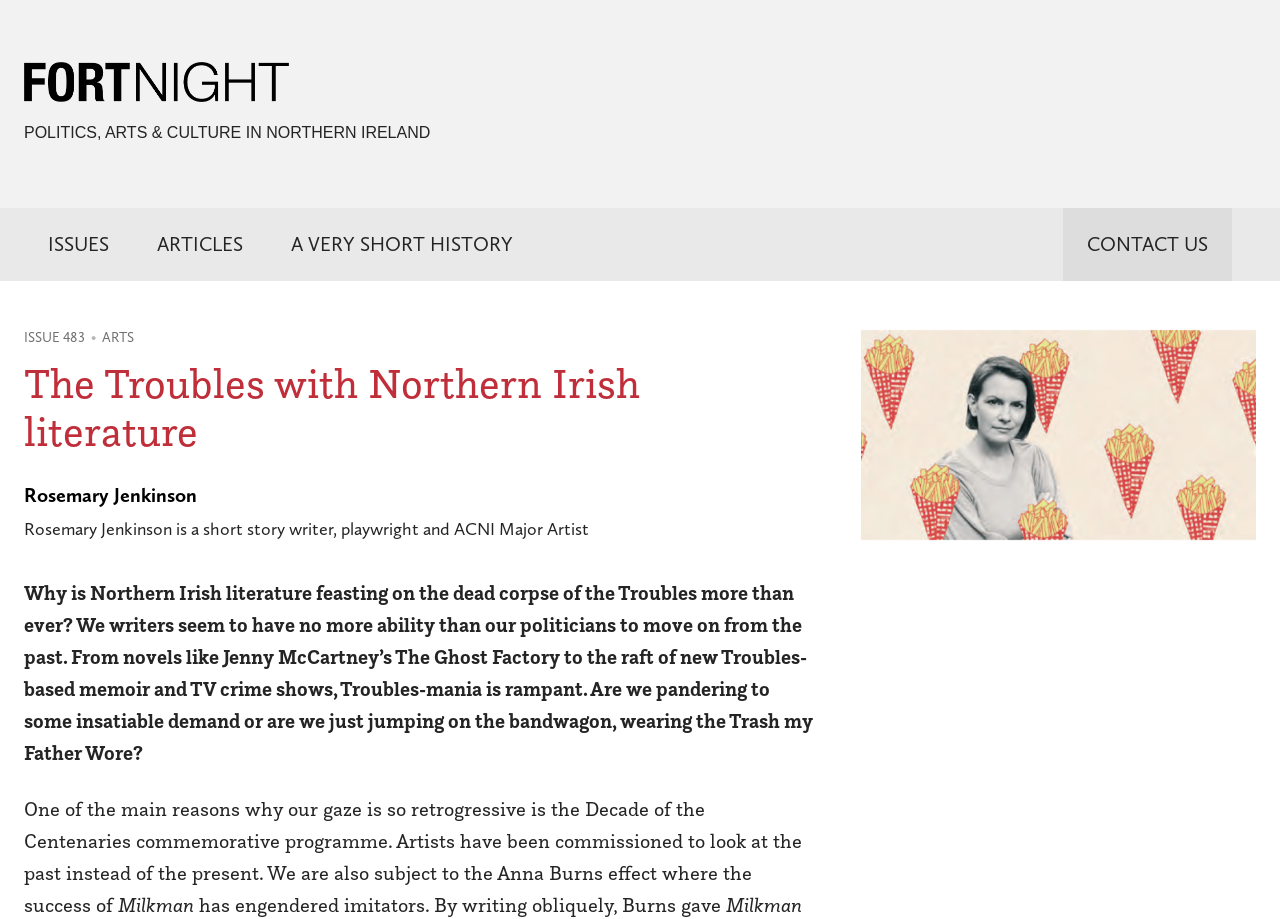Analyze the image and give a detailed response to the question:
What is the name of the author mentioned in the article?

The name of the author can be found in the link 'Rosemary Jenkinson' and the static text that describes her as a short story writer, playwright, and ACNI Major Artist.